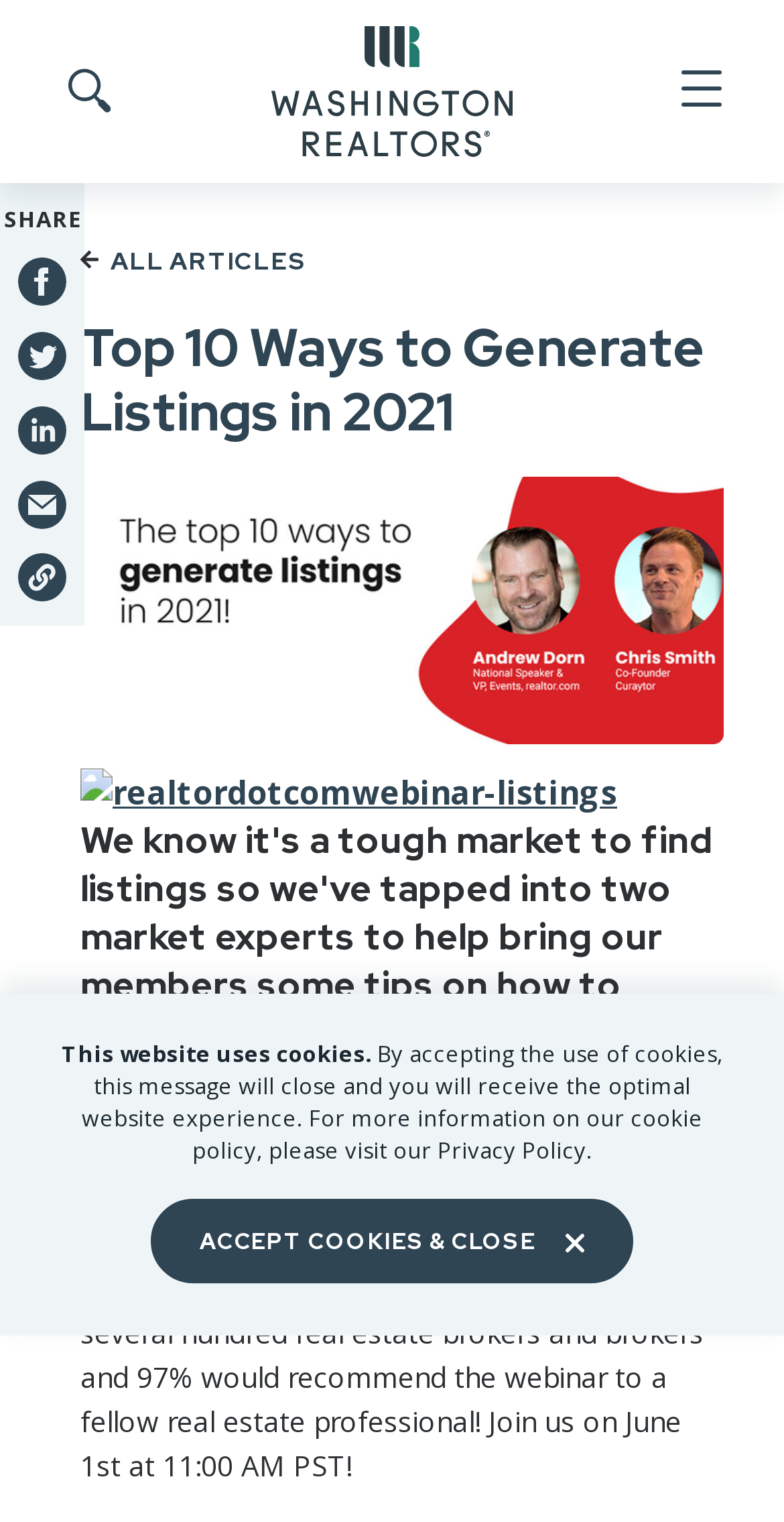Provide a comprehensive caption for the webpage.

This webpage is a news and media details page, specifically focused on the topic "Top 10 Ways to Generate Listings in 2021" by Washington Realtors. At the top of the page, there is a cookie policy notification with a "Close" button and an "ACCEPT COOKIES & CLOSE" label. Below this notification, there is a search bar with a "Toggle Search" button and a "Search site" label.

On the top-right corner, there is a Washington Realtors logo, and next to it, an "Open Menu" button. On the top-left corner, there are social media sharing links, including Facebook, Twitter, LinkedIn, Email, and a link to share the page.

The main content of the page starts with a heading "Top 10 Ways to Generate Listings in 2021" followed by an image of the top ten ways to generate listings with speaker photos. Below this image, there is a link to a webinar titled "realtordotcomwebinar-listings" with a corresponding image.

The page then continues with a heading that introduces the topic of generating listings in a tough market, followed by a paragraph of text that describes the webinar, including its purpose, target audience, and a testimonial from previous attendees.